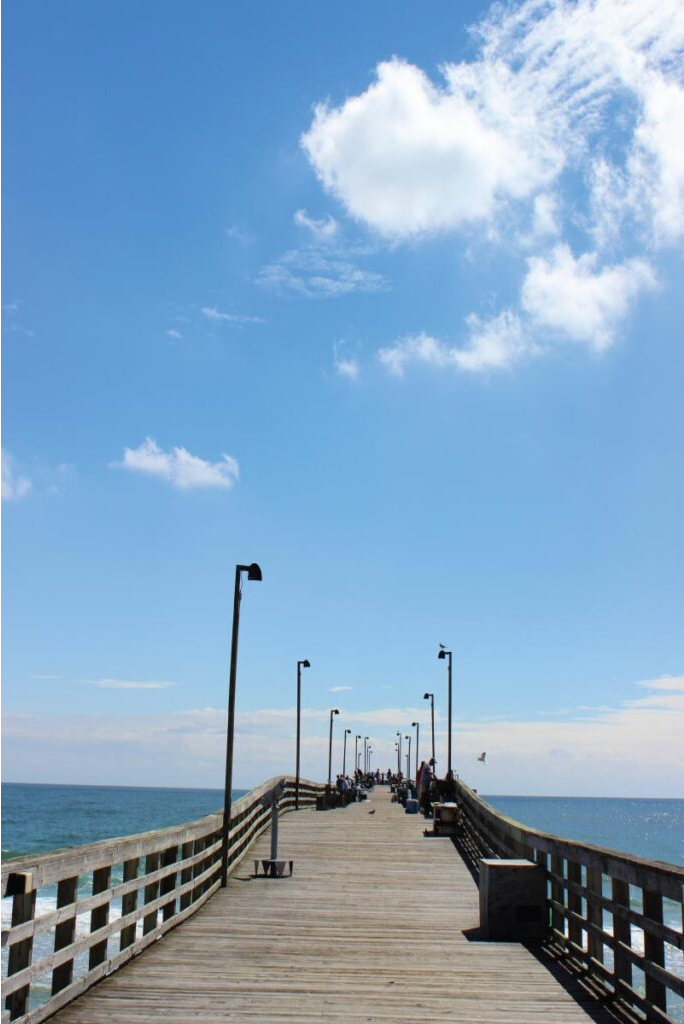Provide an in-depth description of the image you see.

The image captures the Jolly Roger Pier at Topsail Beach, North Carolina, stretching out into a clear blue sky. Wooden planks create a welcoming pathway, lined with lamps that illuminate the pier, contributing to a serene atmosphere. To one side, gentle waves lap against the pier, while in the distance, a few people can be seen enjoying the day, engaged in various activities. The sky is dotted with fluffy clouds, adding to the tranquil seaside ambiance, evoking a sense of nostalgia for evening strolls and nighttime adventures. This scene encapsulates the charm of summer days spent by the ocean, inviting viewers to reminisce about their own beach experiences.